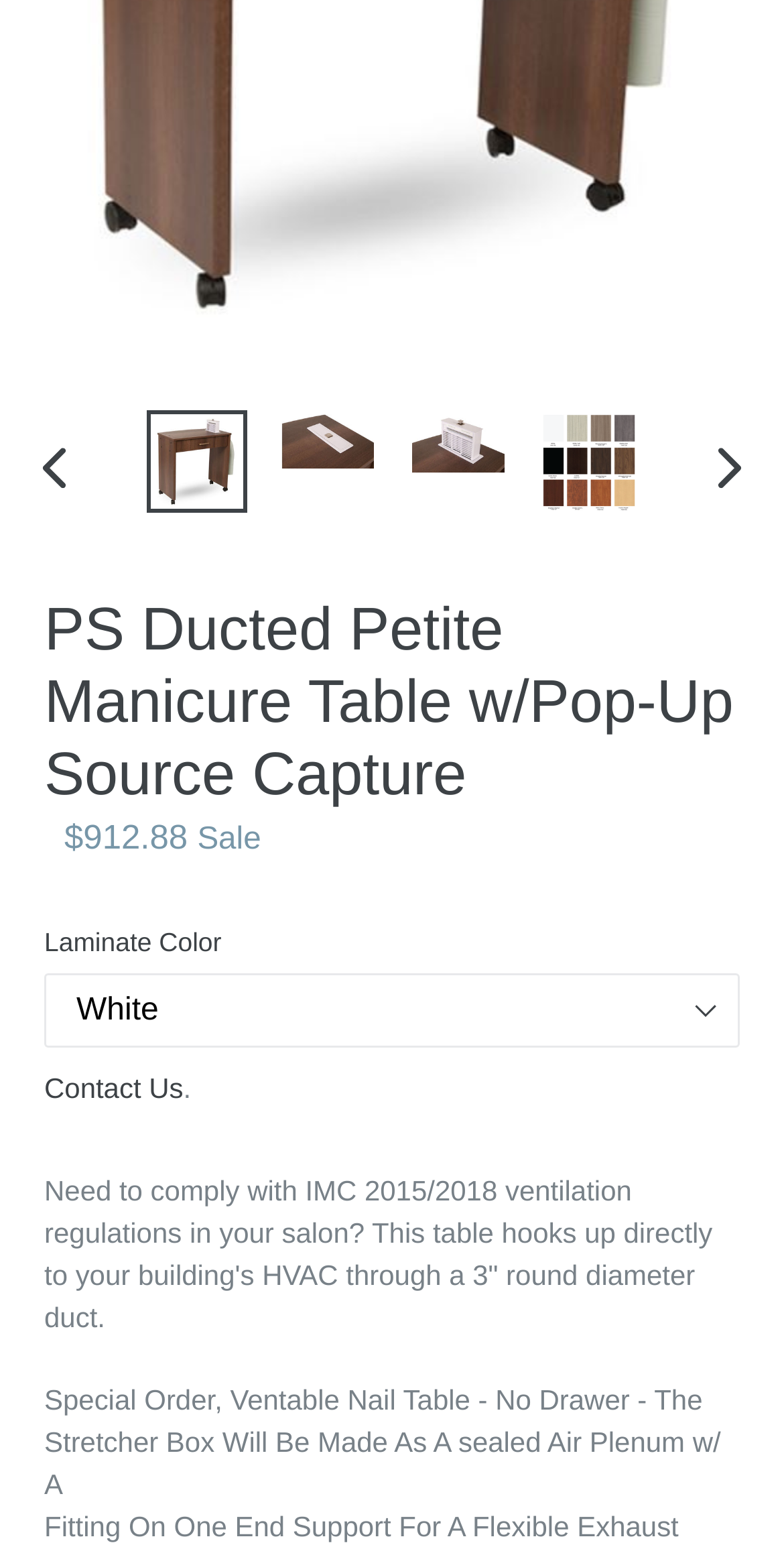Locate and provide the bounding box coordinates for the HTML element that matches this description: ".cls-1{fill:#231f20} Next slide".

[0.867, 0.278, 0.995, 0.326]